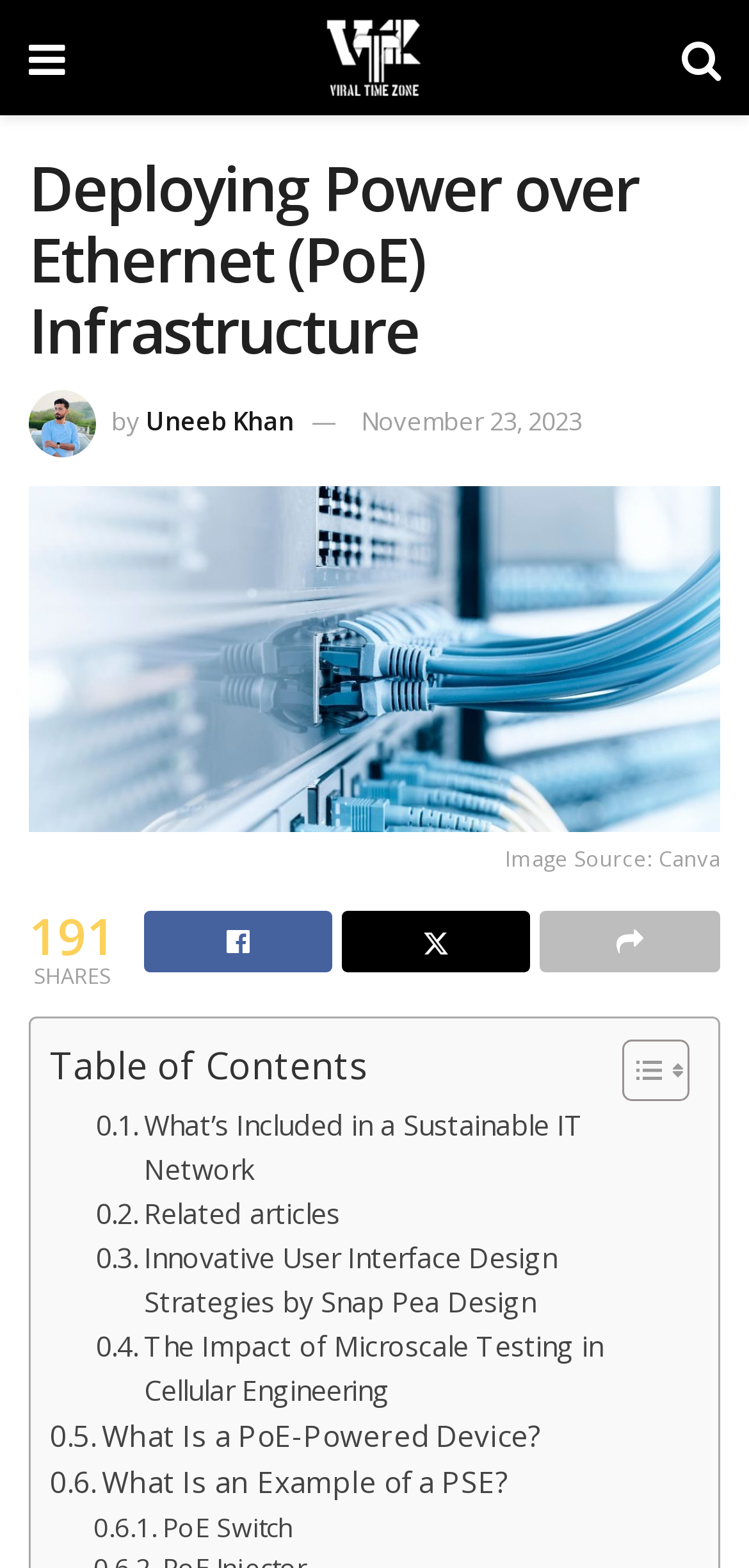Can you pinpoint the bounding box coordinates for the clickable element required for this instruction: "Click the Viral Time Zone logo"? The coordinates should be four float numbers between 0 and 1, i.e., [left, top, right, bottom].

[0.436, 0.012, 0.561, 0.061]